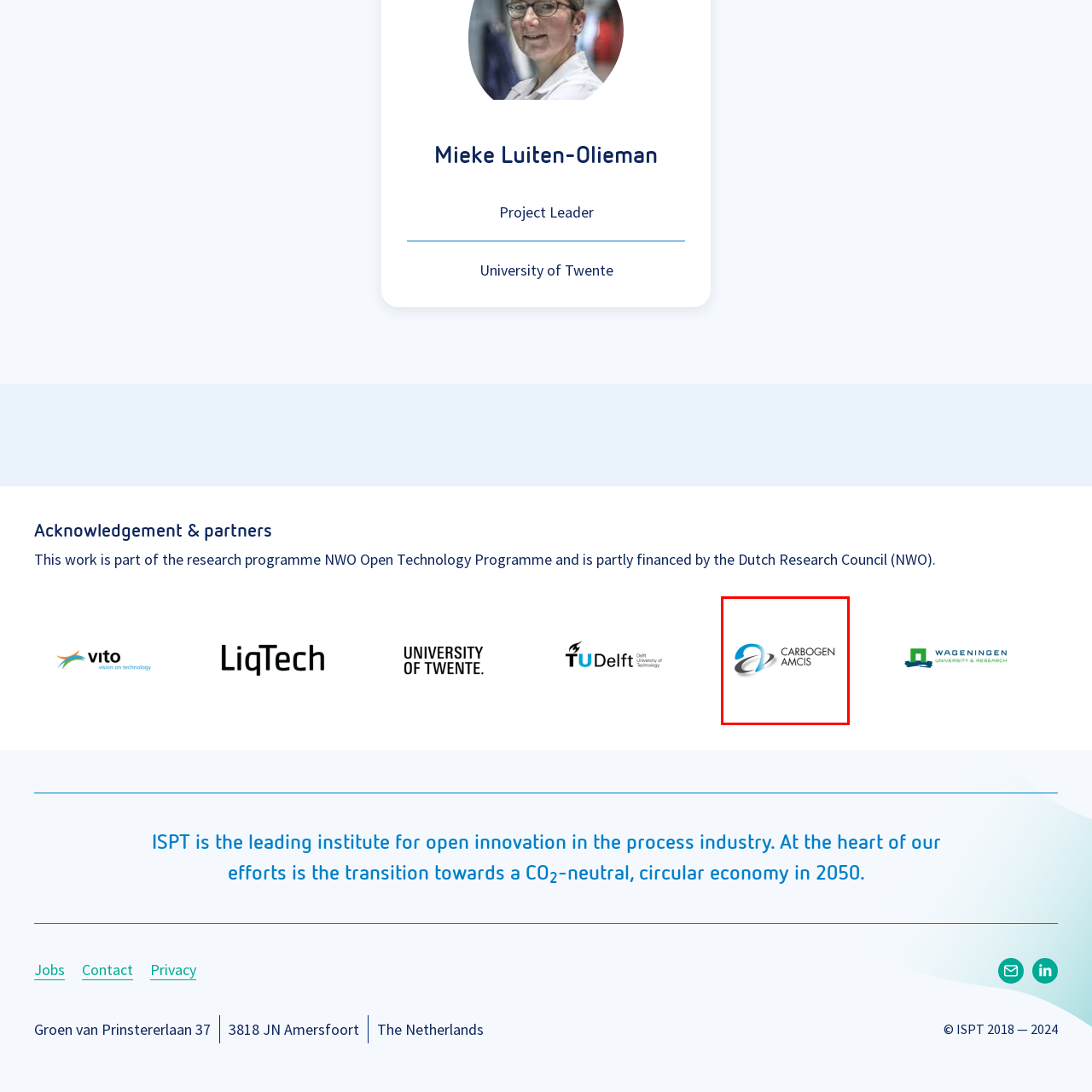Identify the content inside the red box and answer the question using a brief word or phrase: What programme is the partnership highlighted as part of?

NWO Open Technology Programme